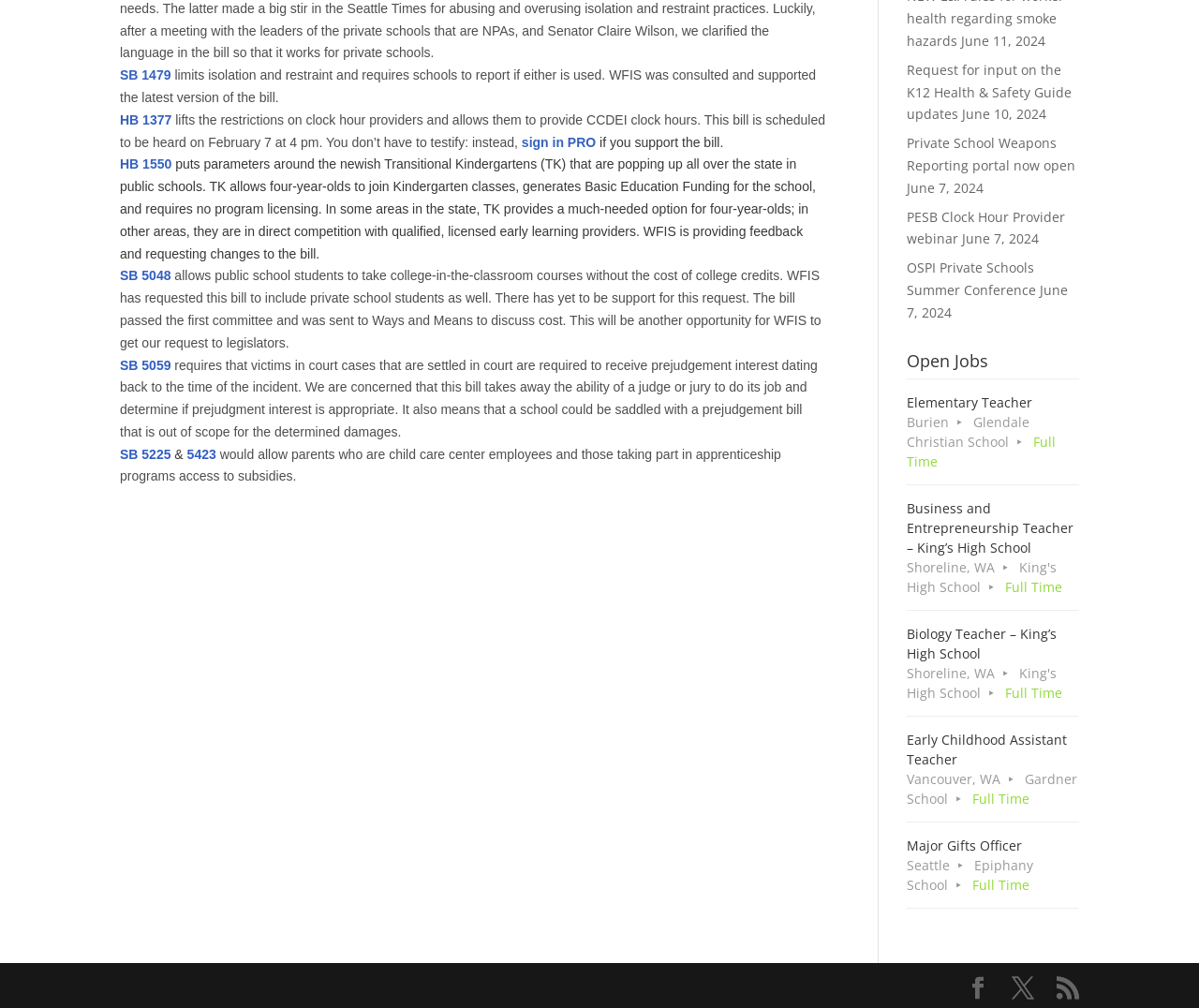Give the bounding box coordinates for the element described by: "PESB Clock Hour Provider webinar".

[0.756, 0.264, 0.888, 0.303]